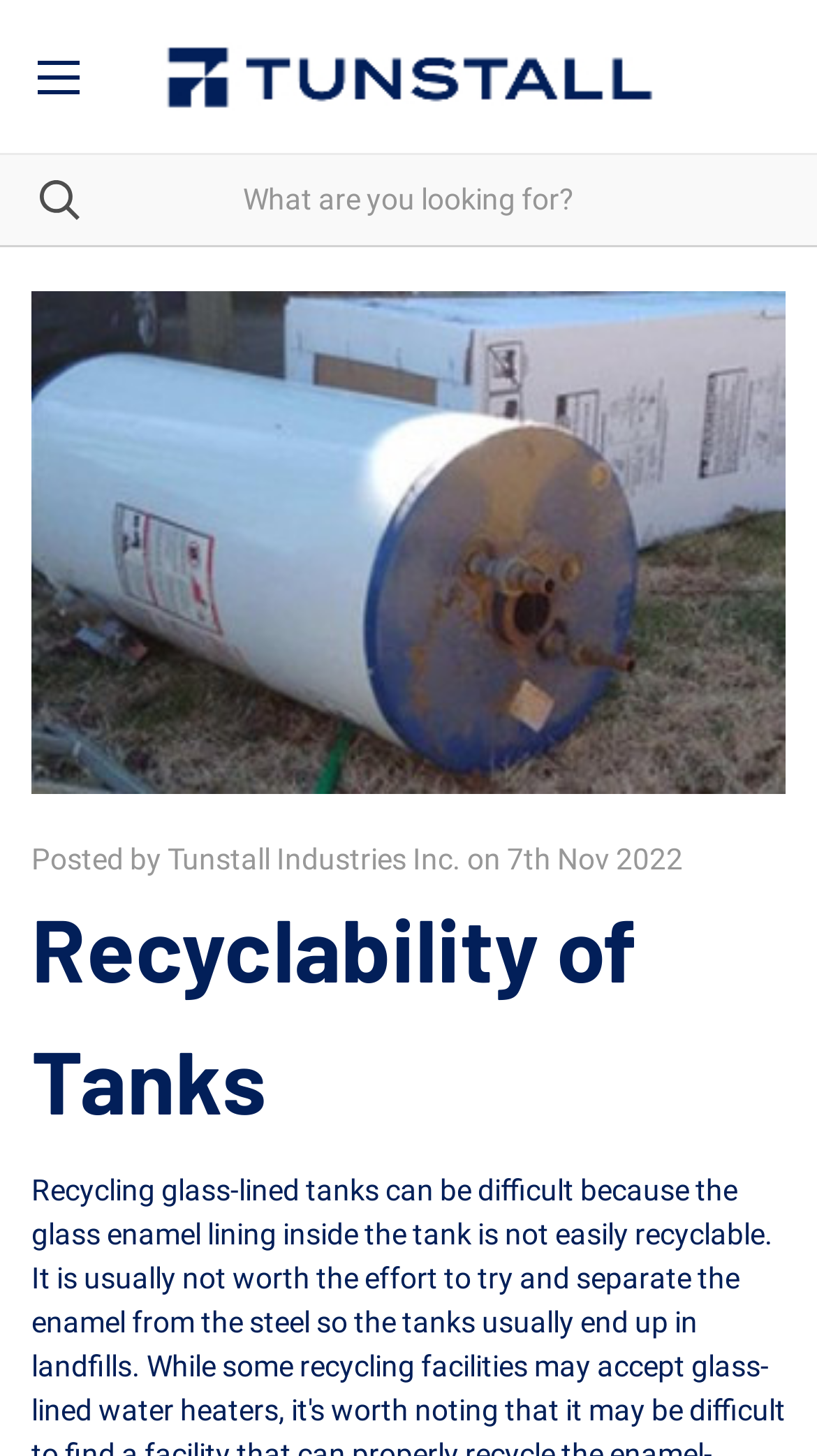Describe the webpage in detail, including text, images, and layout.

The webpage is about the recyclability of tanks, specifically focusing on the challenges of recycling glass-lined tanks. At the top left corner, there is a menu link. Next to it, on the top center, is the company logo and name "Tunstall Industries Inc." in the form of a link and an image. 

Below the company logo, there is a hidden search box and a hidden search button. The main content of the webpage is a figure that takes up most of the page, with a link to "Recyclability of Tanks" at the top. This link is accompanied by an image. 

Inside the figure, there is a header section that contains a static text "Posted by Tunstall Industries Inc. on 7th Nov 2022" and a heading that says "Recyclability of Tanks". The heading is also a link to "Recyclability of Tanks". 

The webpage seems to be an article or a blog post discussing the difficulties of recycling glass-lined tanks, with the company Tunstall Industries Inc. being the author.